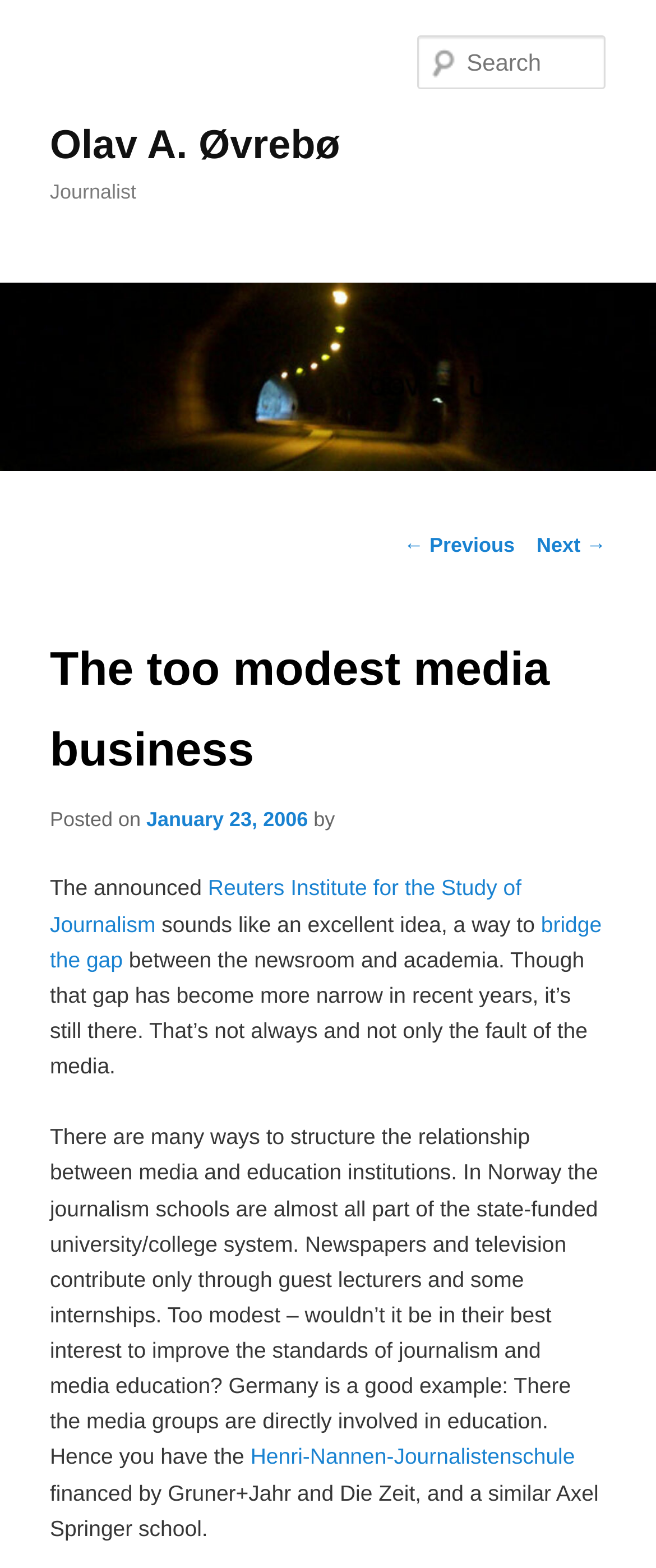What is the date of the post?
Kindly offer a detailed explanation using the data available in the image.

I found a link with the text 'January 23, 2006' which is labeled as 'Posted on', indicating that it is the date of the post.